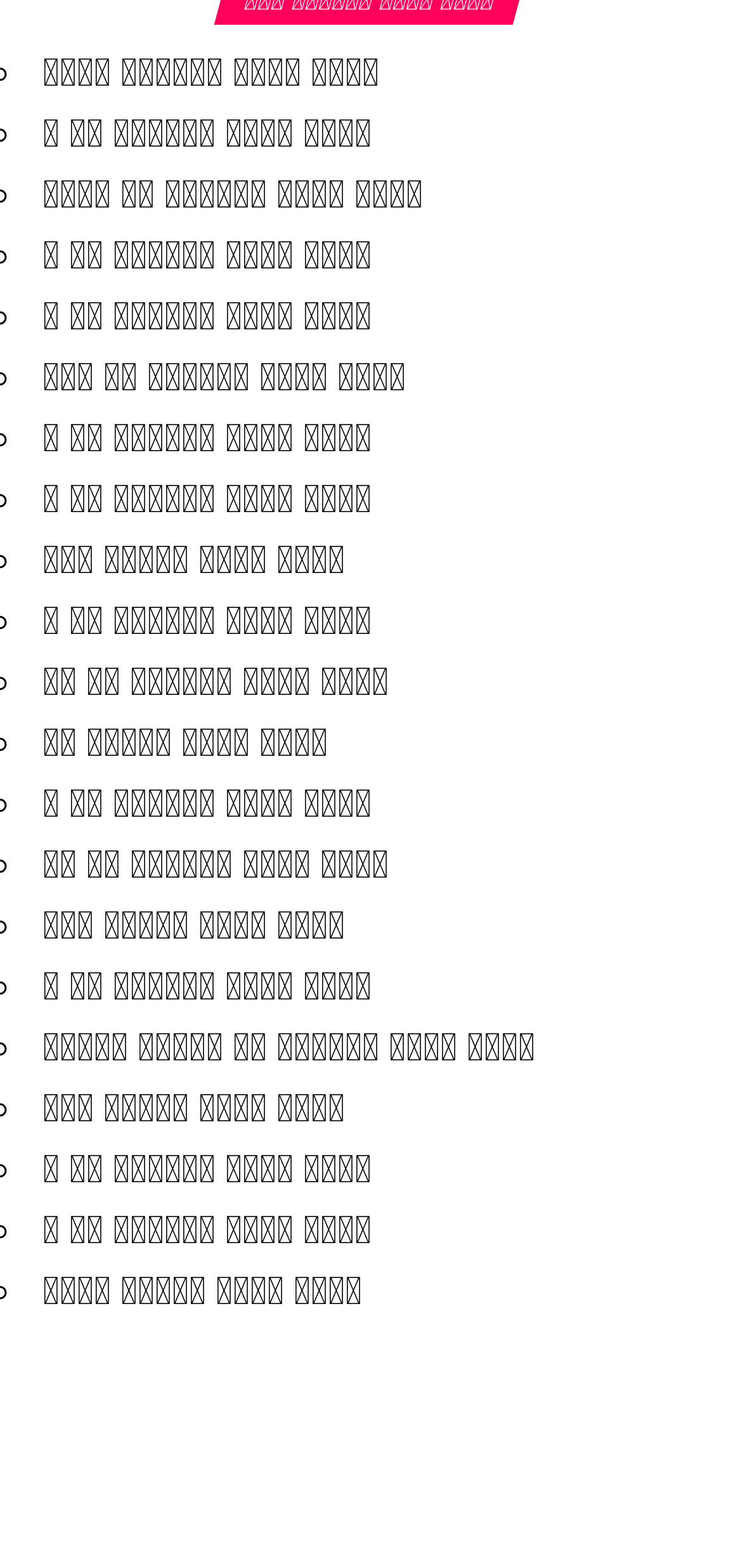What is the vertical position of the link 'आ की मात्रा वाले शब्द'?
Based on the image, give a concise answer in the form of a single word or short phrase.

Above the link 'ऐ की मात्रा वाले शब्द'